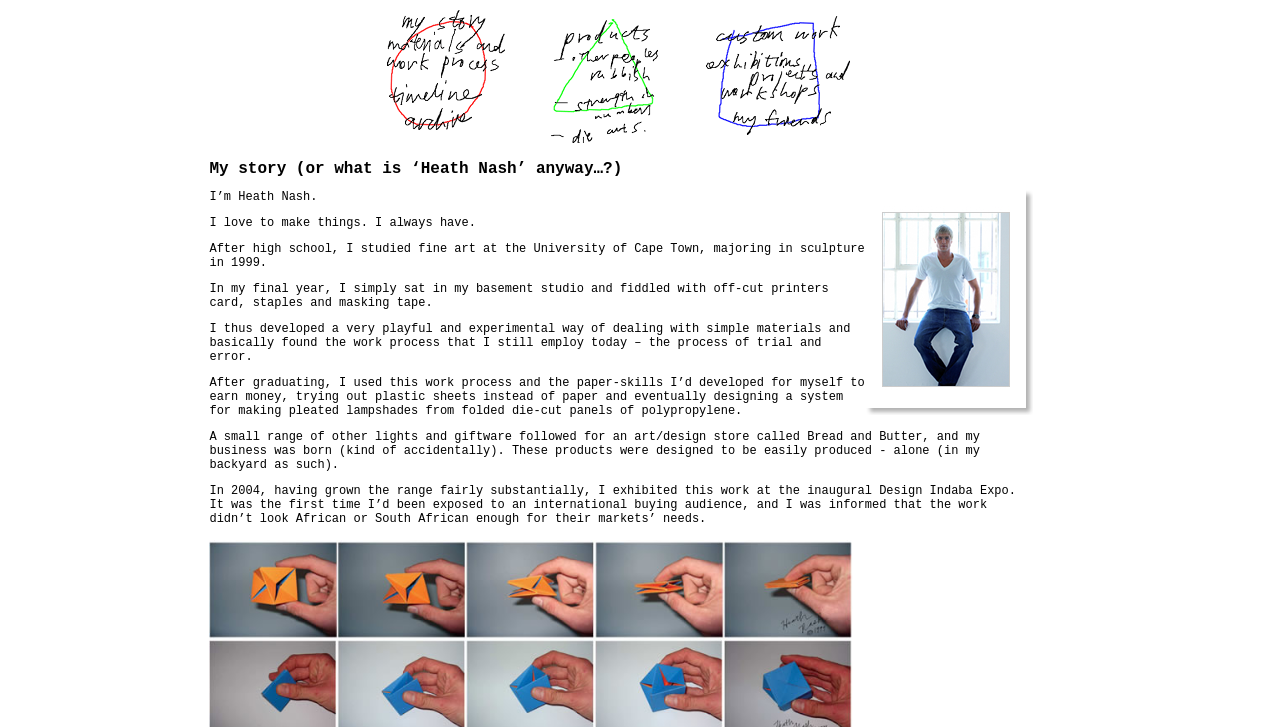What is the main topic of the webpage?
Please provide a comprehensive answer based on the contents of the image.

Based on the webpage structure and content, it appears that the main topic of the webpage is Heath Nash, likely an artist or designer, and the webpage is showcasing his story, work, and projects.